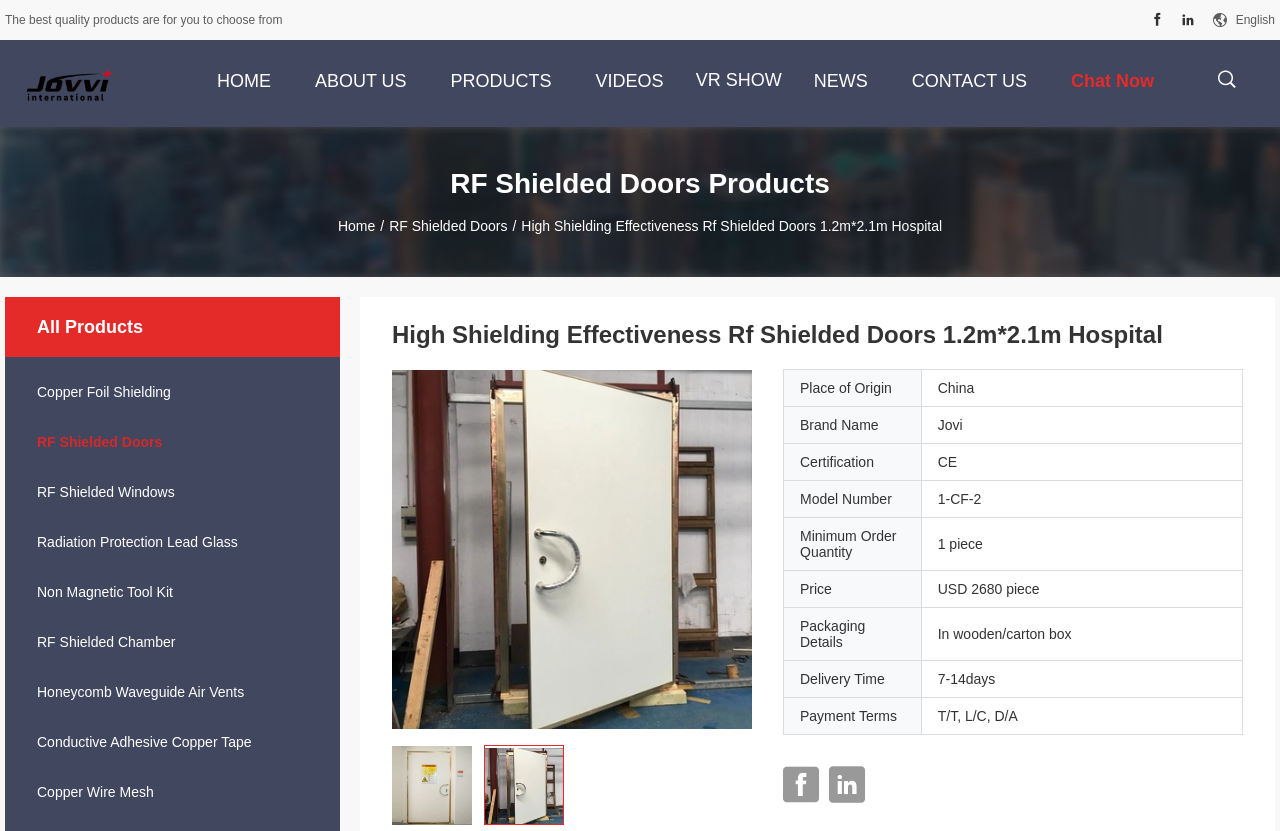Using the provided element description: "Home", identify the bounding box coordinates. The coordinates should be four floats between 0 and 1 in the order [left, top, right, bottom].

[0.264, 0.262, 0.293, 0.281]